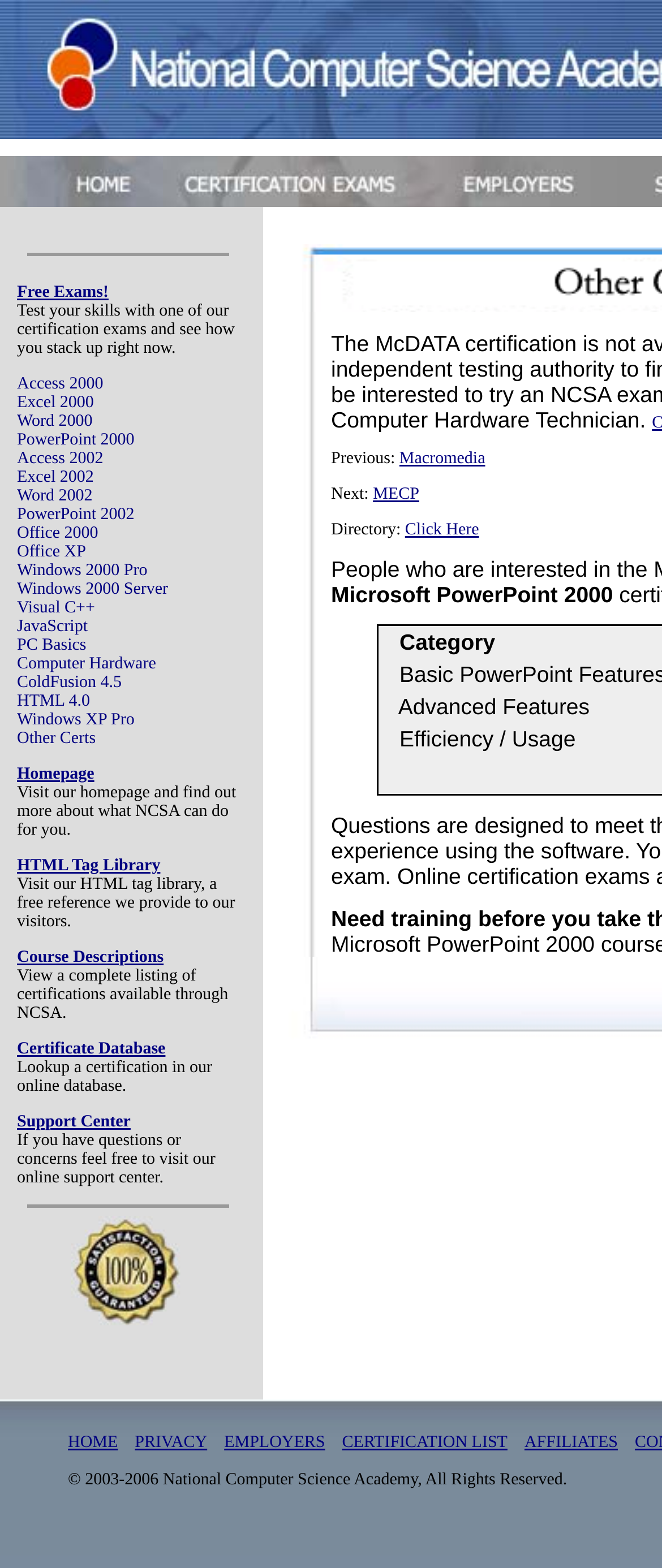Detail the webpage's structure and highlights in your description.

The webpage is about McDATA certification, offering resources for obtaining certifications. At the top, there are three links with accompanying images, taking up about a third of the screen width. Below these links, there is a table with a single cell containing a large block of text, which describes the certification process and provides links to various resources, including free exams, course descriptions, and a certificate database. The text is divided into sections by horizontal separators.

On the left side of the page, there are several links to other certification options, including Macromedia and MECP. Below these links, there is a directory section with a "Click Here" link. At the very bottom of the page, there is a row of links to other pages, including HOME, PRIVACY, EMPLOYERS, CERTIFICATION LIST, and AFFILIATES. The page also displays a copyright notice at the bottom.